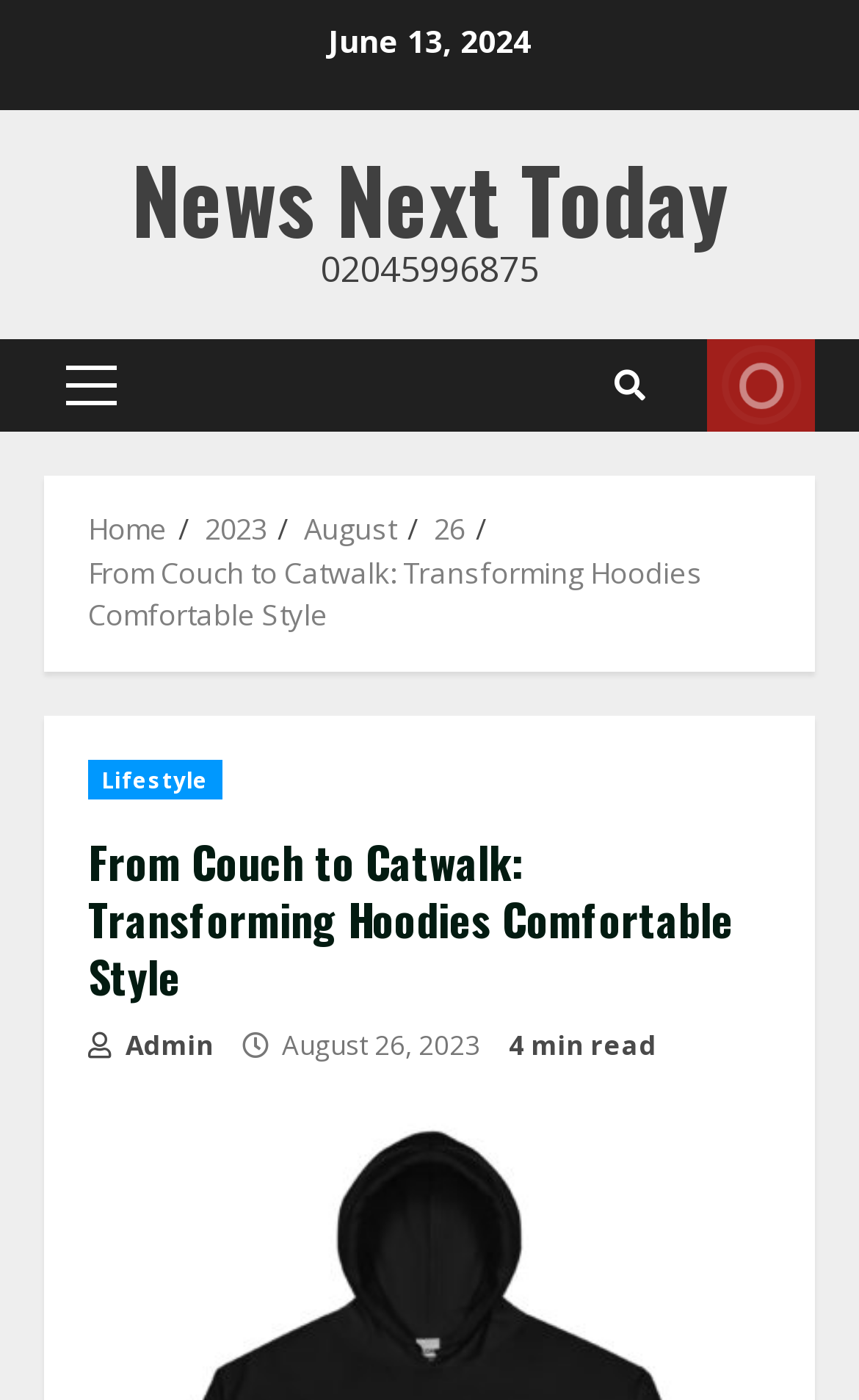What is the category of the article?
By examining the image, provide a one-word or phrase answer.

Lifestyle